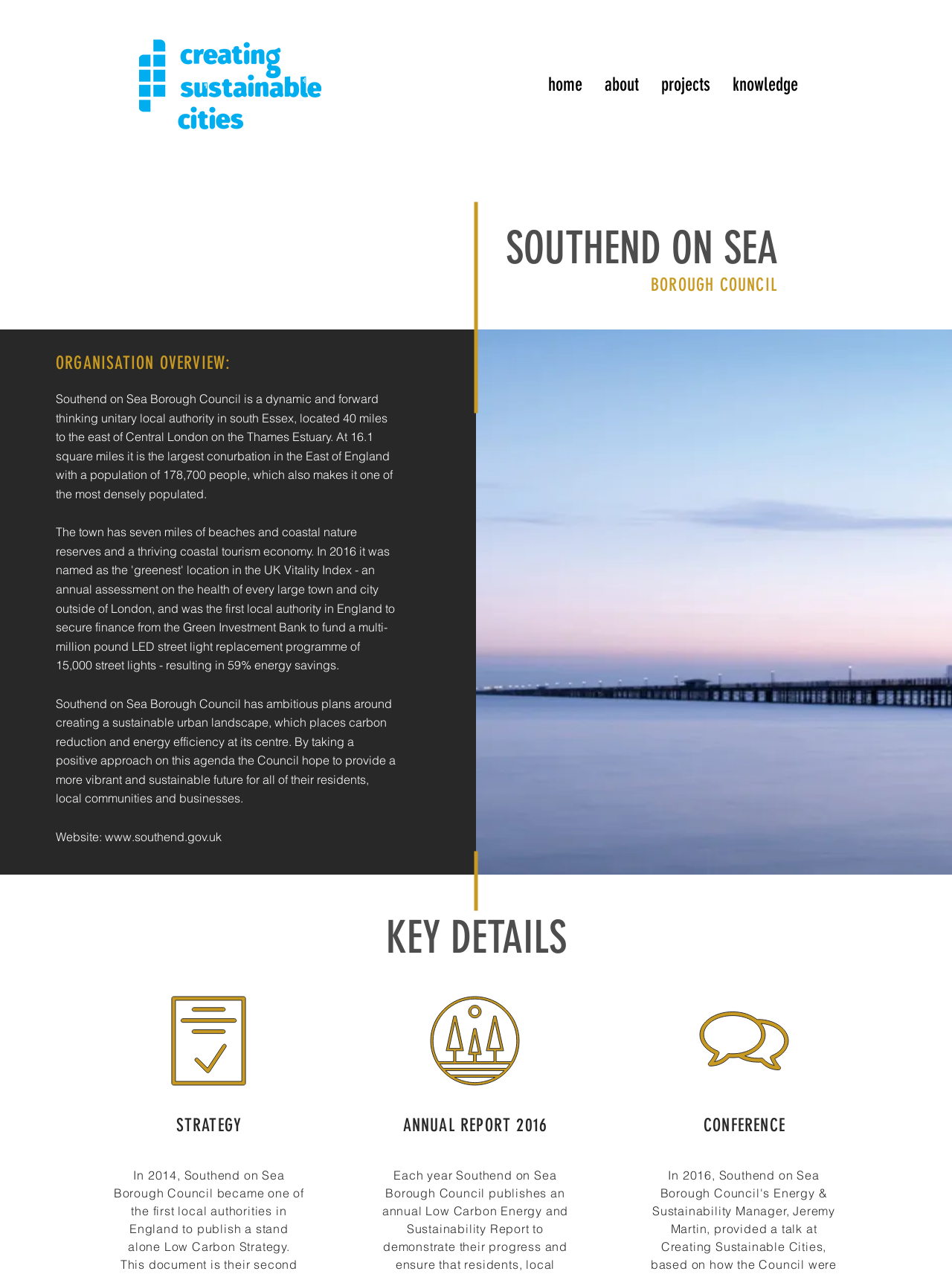Determine the bounding box coordinates for the UI element described. Format the coordinates as (top-left x, top-left y, bottom-right x, bottom-right y) and ensure all values are between 0 and 1. Element description: www.southend.gov.uk

[0.11, 0.651, 0.233, 0.662]